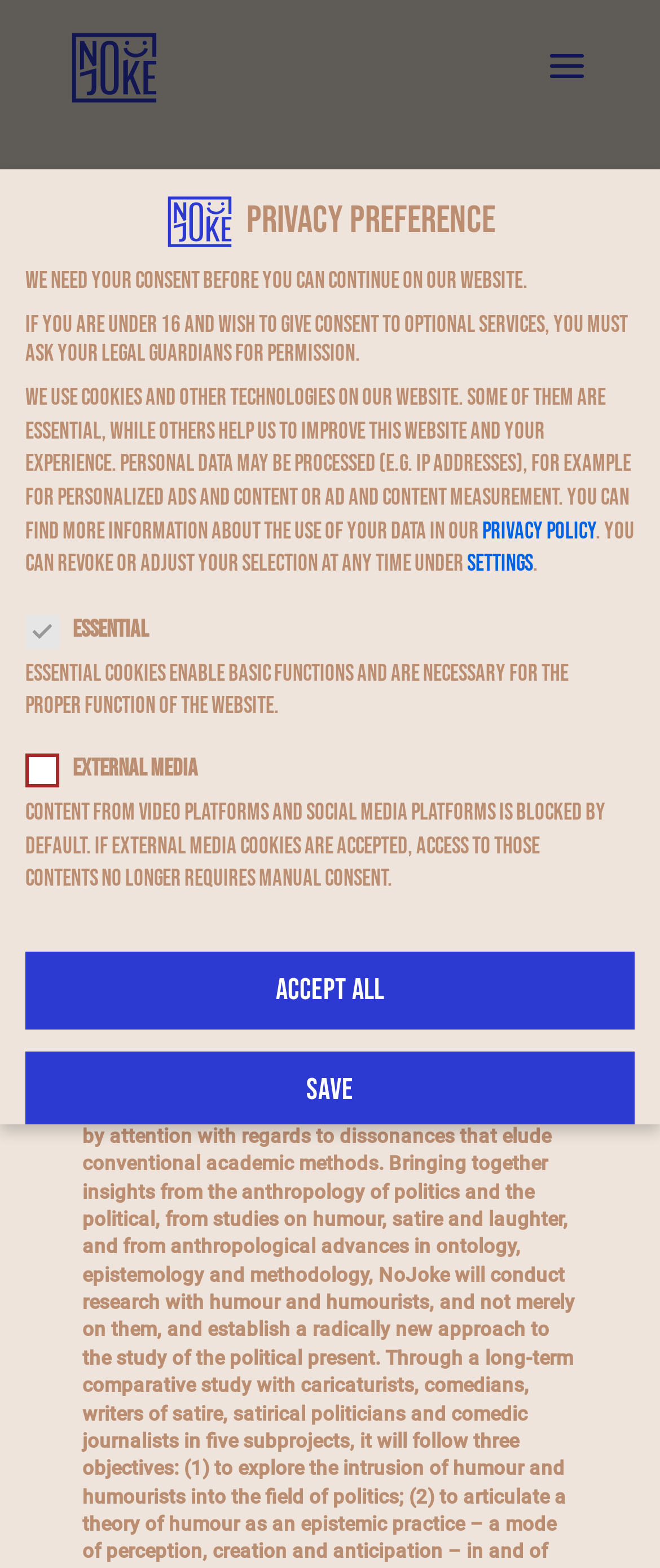Can you identify the bounding box coordinates of the clickable region needed to carry out this instruction: 'Click the NoJoke link'? The coordinates should be four float numbers within the range of 0 to 1, stated as [left, top, right, bottom].

[0.105, 0.034, 0.24, 0.053]